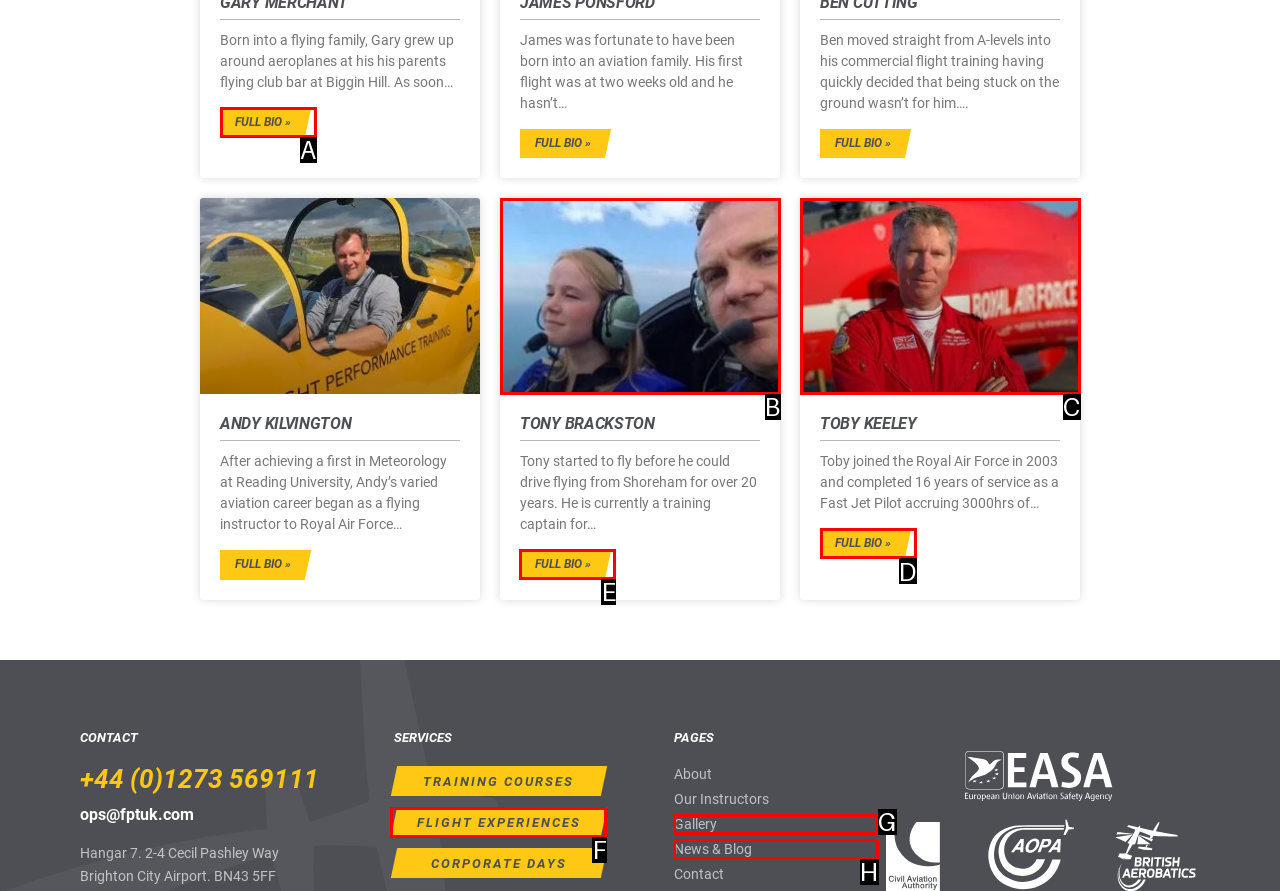Identify the correct HTML element to click for the task: Get involved. Provide the letter of your choice.

None